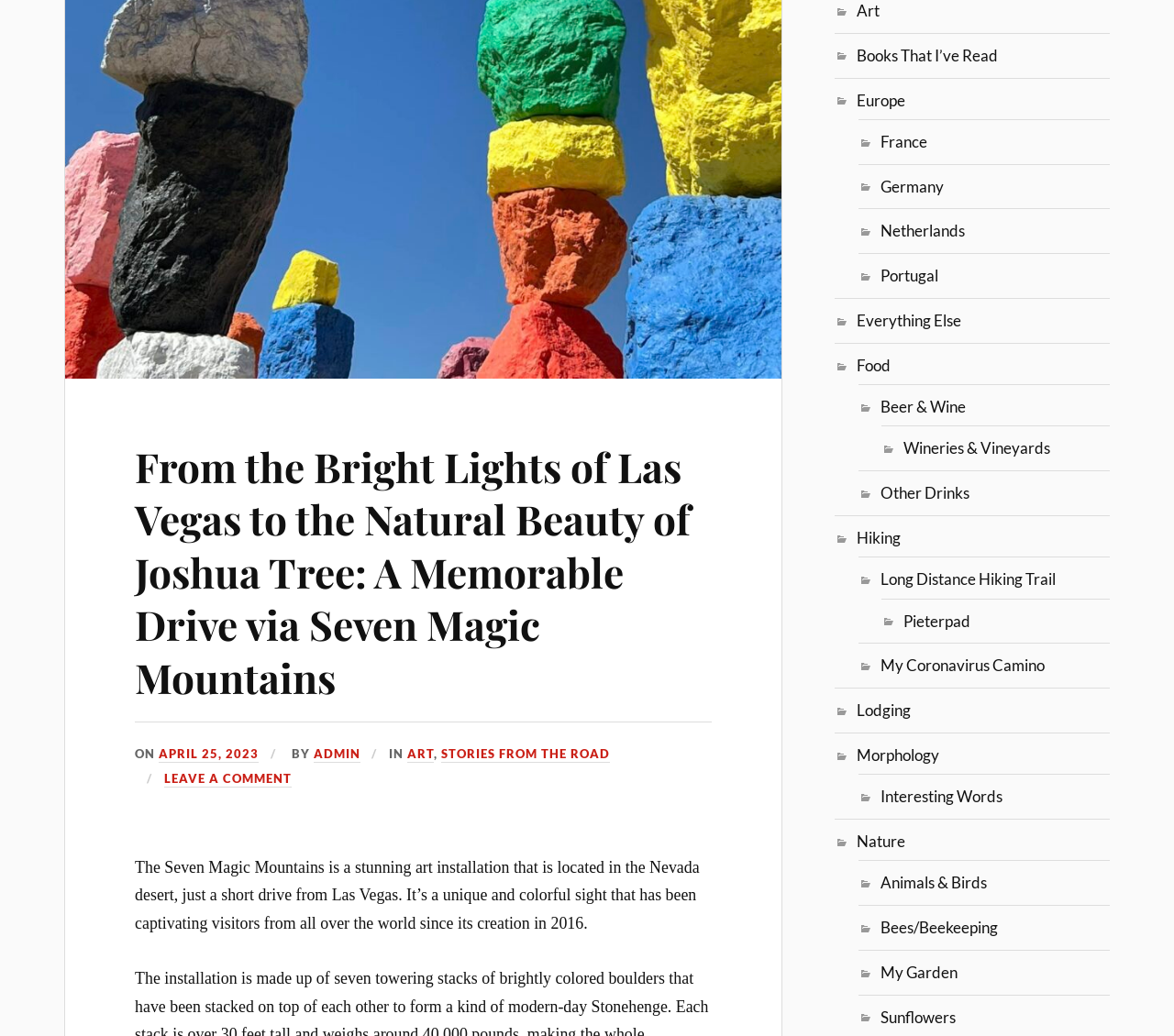Determine the bounding box coordinates of the section to be clicked to follow the instruction: "Explore the Hiking section". The coordinates should be given as four float numbers between 0 and 1, formatted as [left, top, right, bottom].

[0.73, 0.51, 0.767, 0.528]